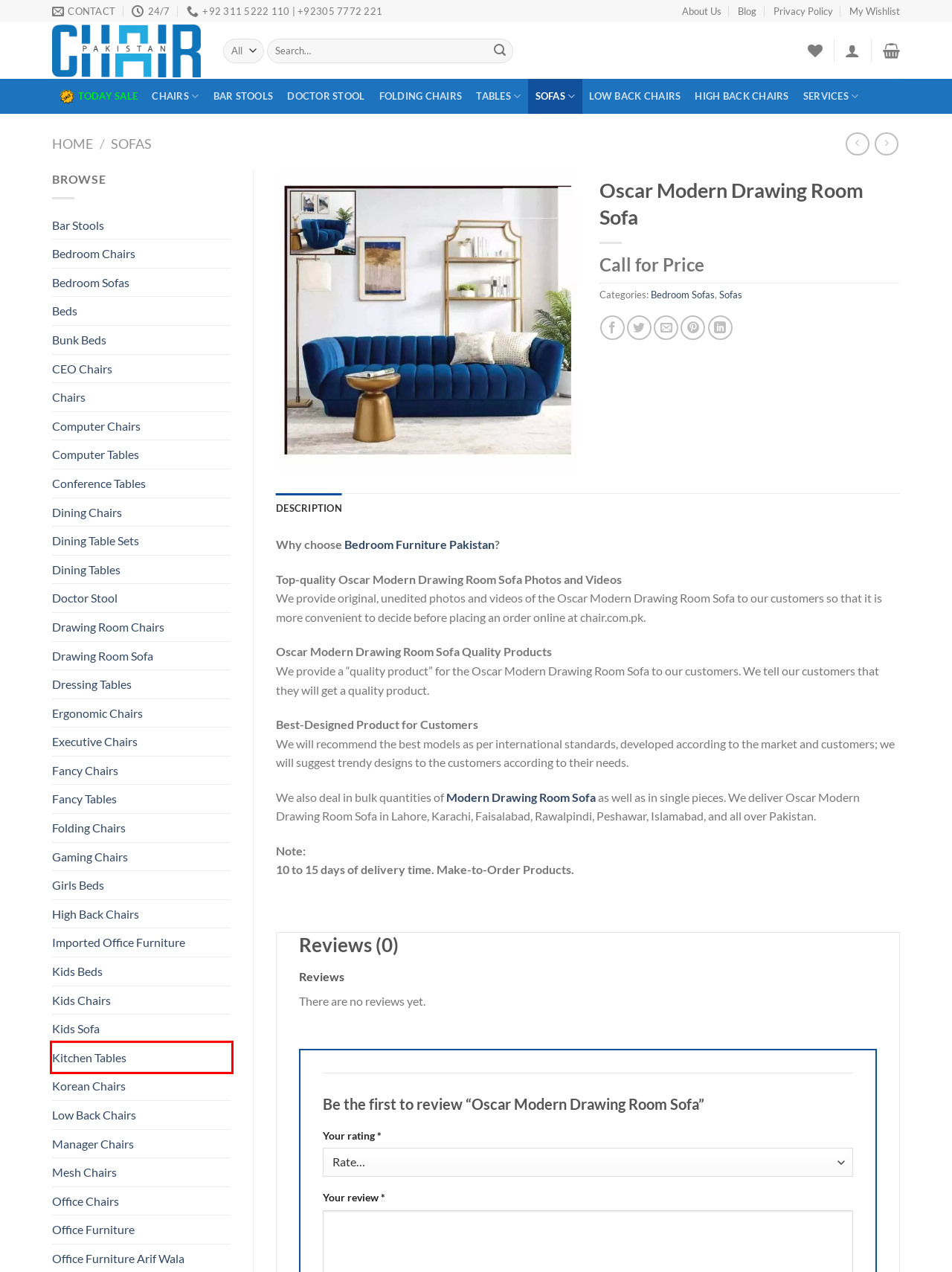Examine the webpage screenshot and identify the UI element enclosed in the red bounding box. Pick the webpage description that most accurately matches the new webpage after clicking the selected element. Here are the candidates:
A. Kids Chairs Online Price In Pakistan - Kids Furniture In Lahore
B. Office Chair Pakistan | Computer Chair | Manager Chairs - Office Chairs Lahore
C. Dressing Tables Online Price In Pakistan - Glass Dressing Table In Lahore
D. Buy Office Furniture Online In Lahore - Karachi - Islamabad - Pakistan
E. Shop Affordable Bedroom Sofas Online: Low Prices, High Comfort!
F. Exclusive Online Deals on Manager Chairs | Delivery to Lahore | Karachi | Pakistan
G. Shop Luxury Kitchen Table Sets in Pakistan | Fast Delivery to Pakistan
H. Ultimate Comfort: Folding Chairs for Camping and Picnics - Pakistan Online Store

G